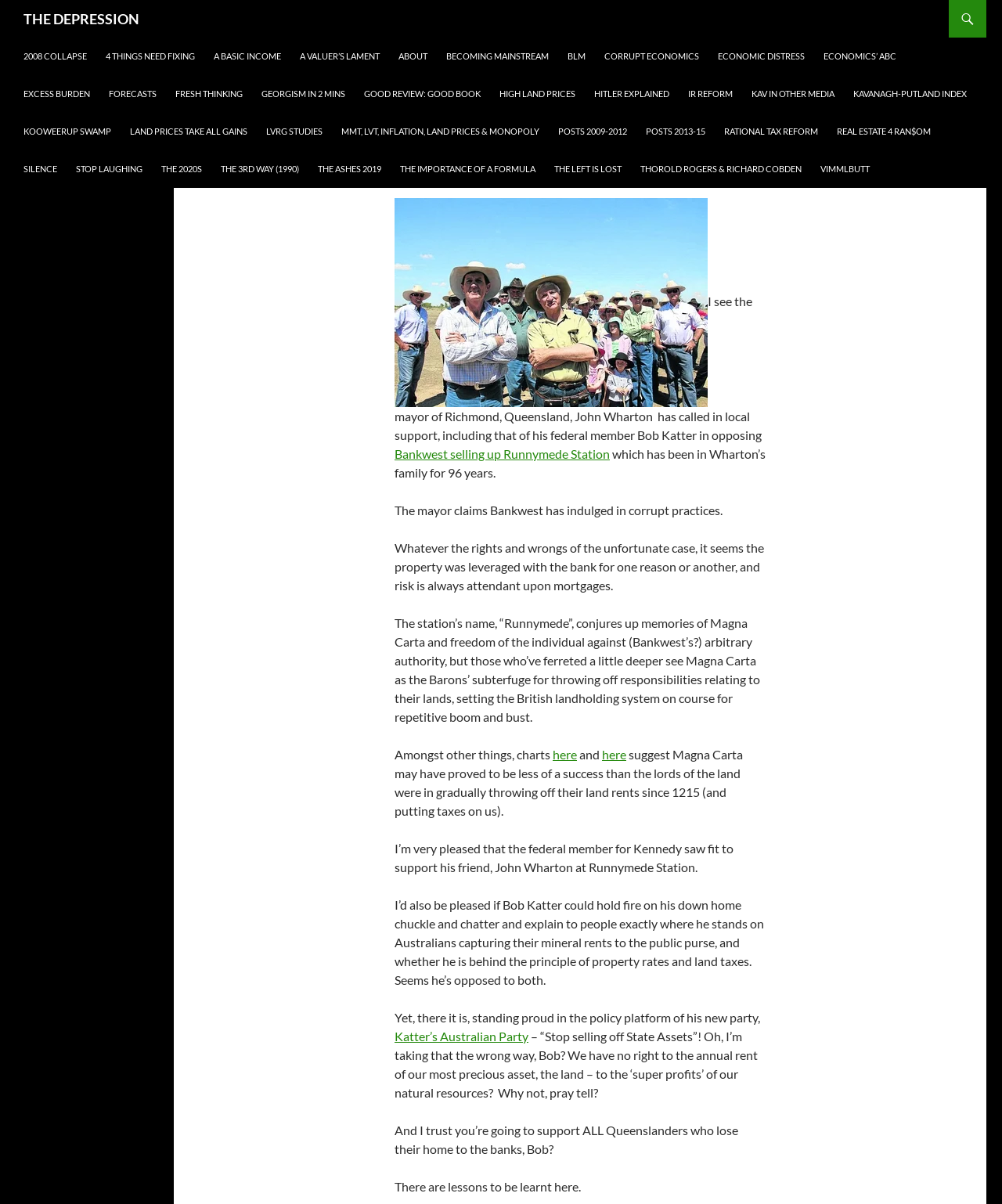For the following element description, predict the bounding box coordinates in the format (top-left x, top-left y, bottom-right x, bottom-right y). All values should be floating point numbers between 0 and 1. Description: here

[0.552, 0.62, 0.576, 0.633]